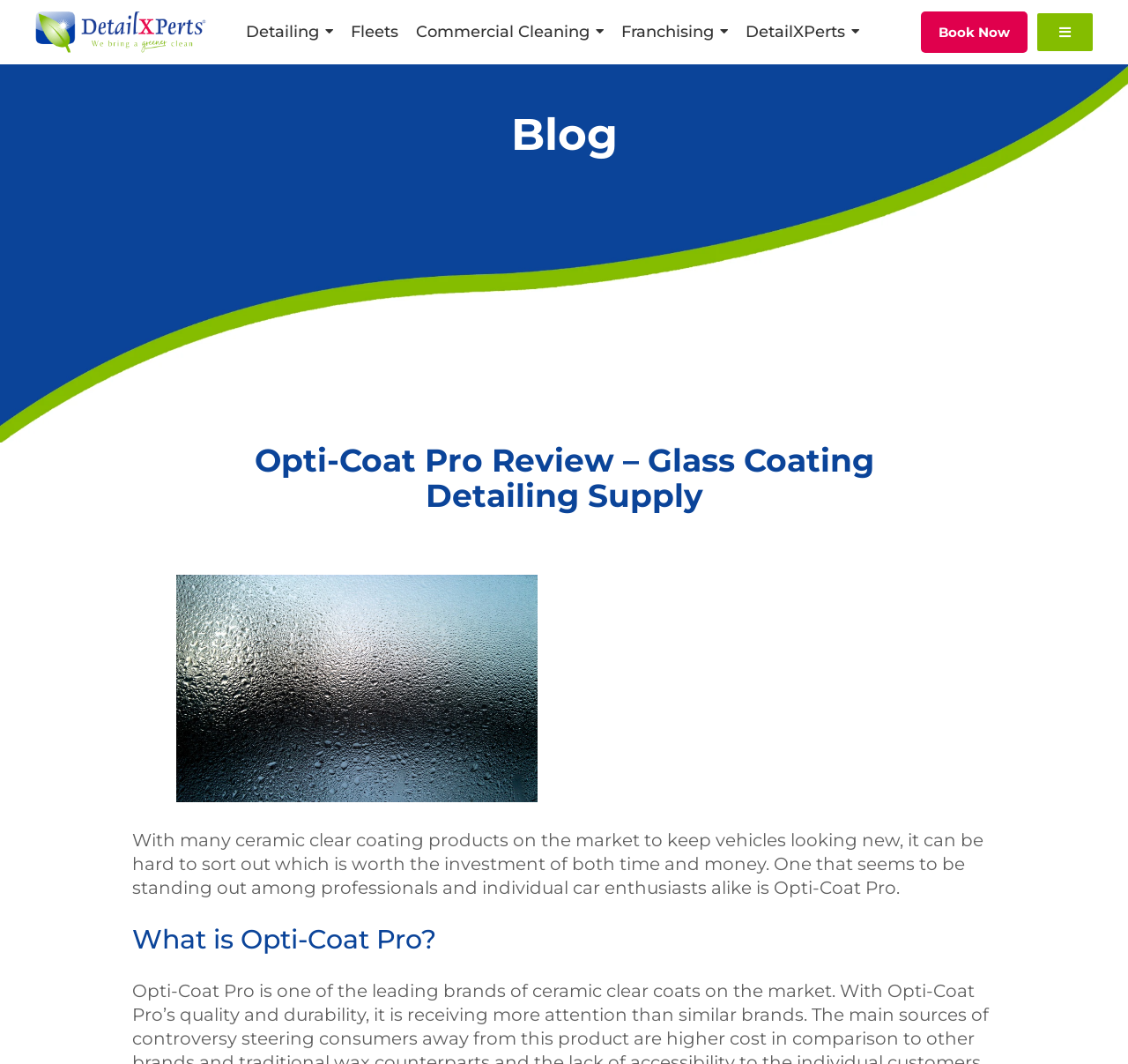Identify the bounding box coordinates for the UI element mentioned here: "Commercial Cleaning". Provide the coordinates as four float values between 0 and 1, i.e., [left, top, right, bottom].

[0.369, 0.008, 0.535, 0.051]